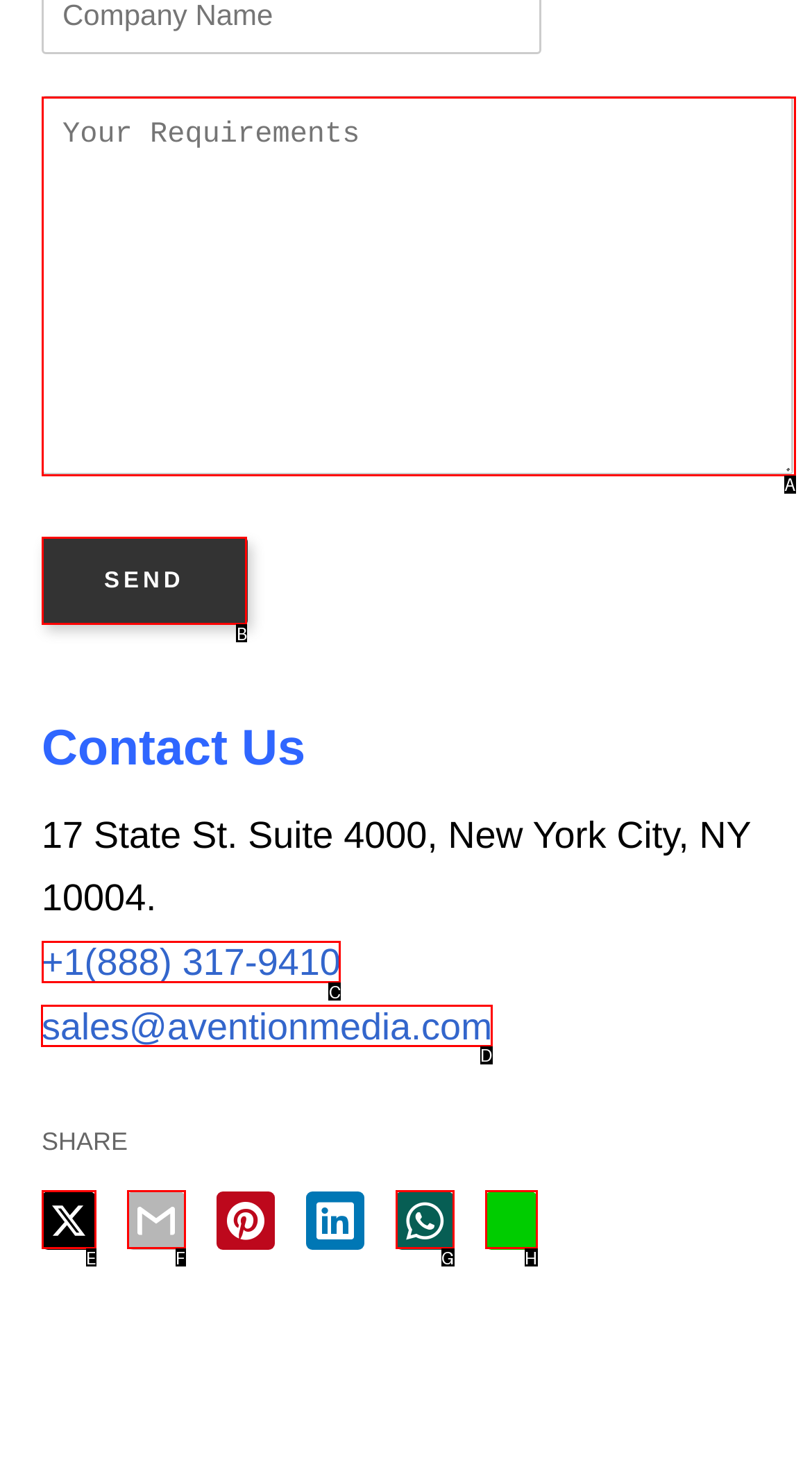Given the task: Send an email to sales, indicate which boxed UI element should be clicked. Provide your answer using the letter associated with the correct choice.

D